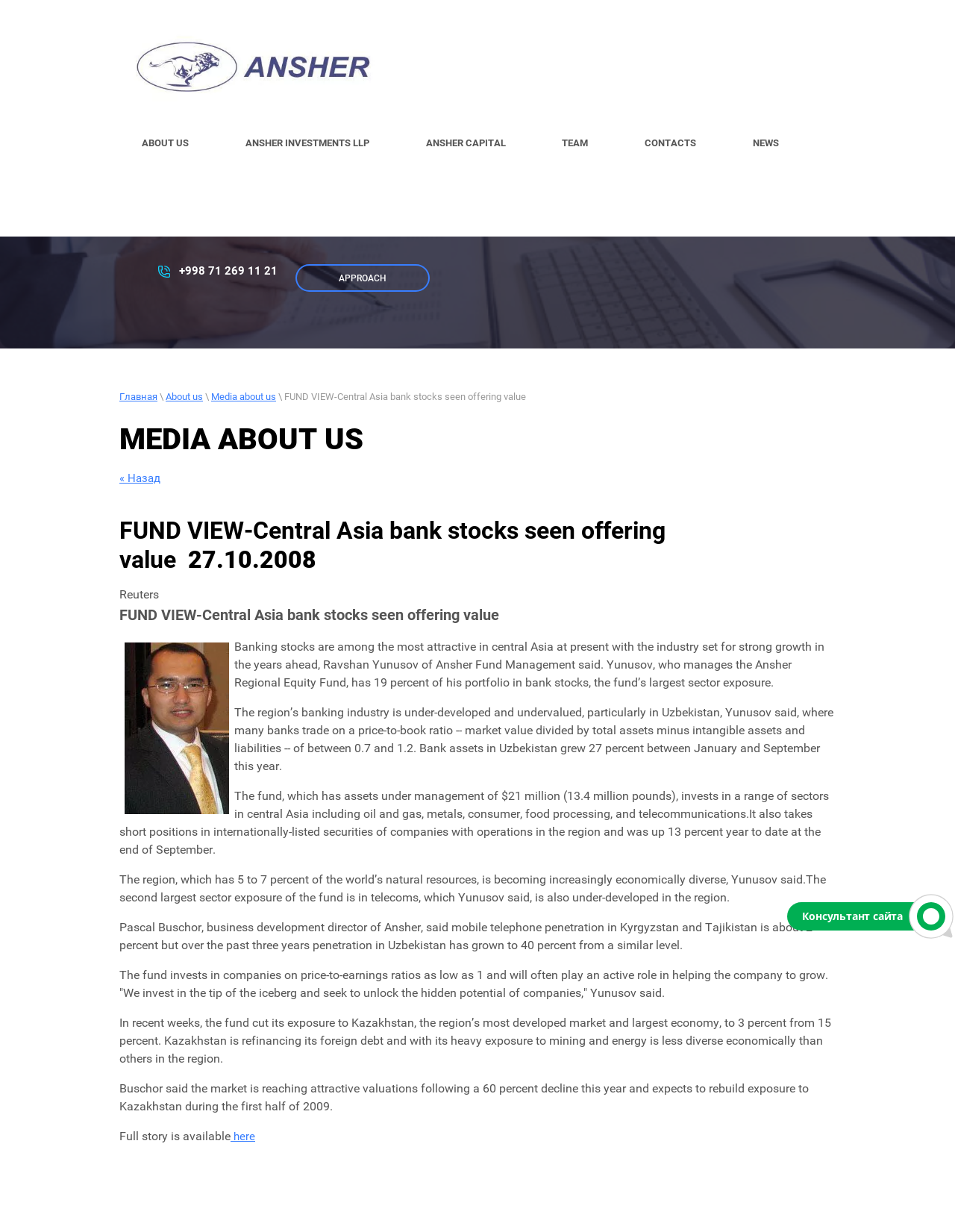Show the bounding box coordinates of the region that should be clicked to follow the instruction: "Get the discount."

None